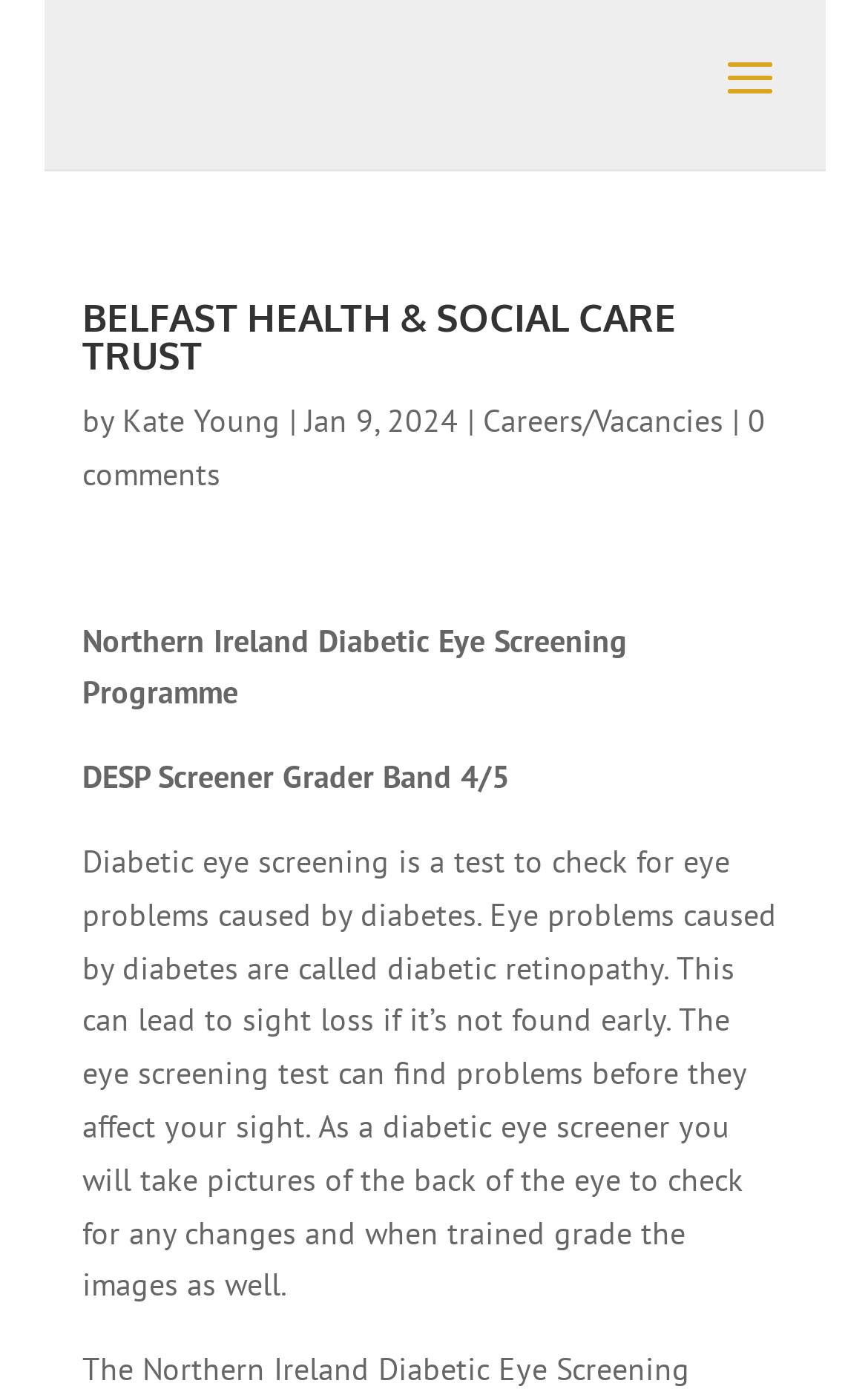Using a single word or phrase, answer the following question: 
What is the purpose of diabetic eye screening?

To check for eye problems